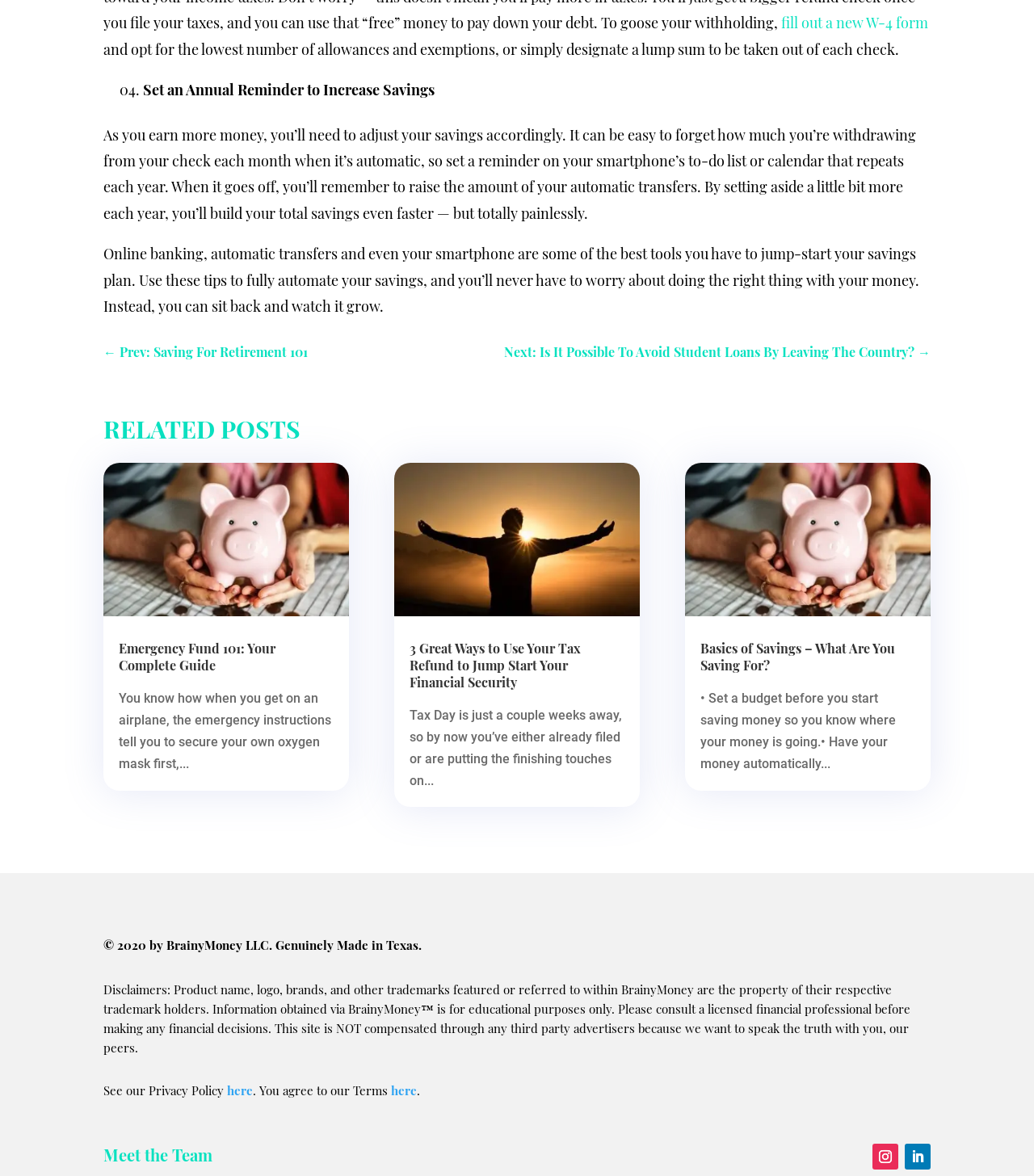Locate the bounding box coordinates of the element you need to click to accomplish the task described by this instruction: "meet the team".

[0.1, 0.972, 0.205, 0.991]